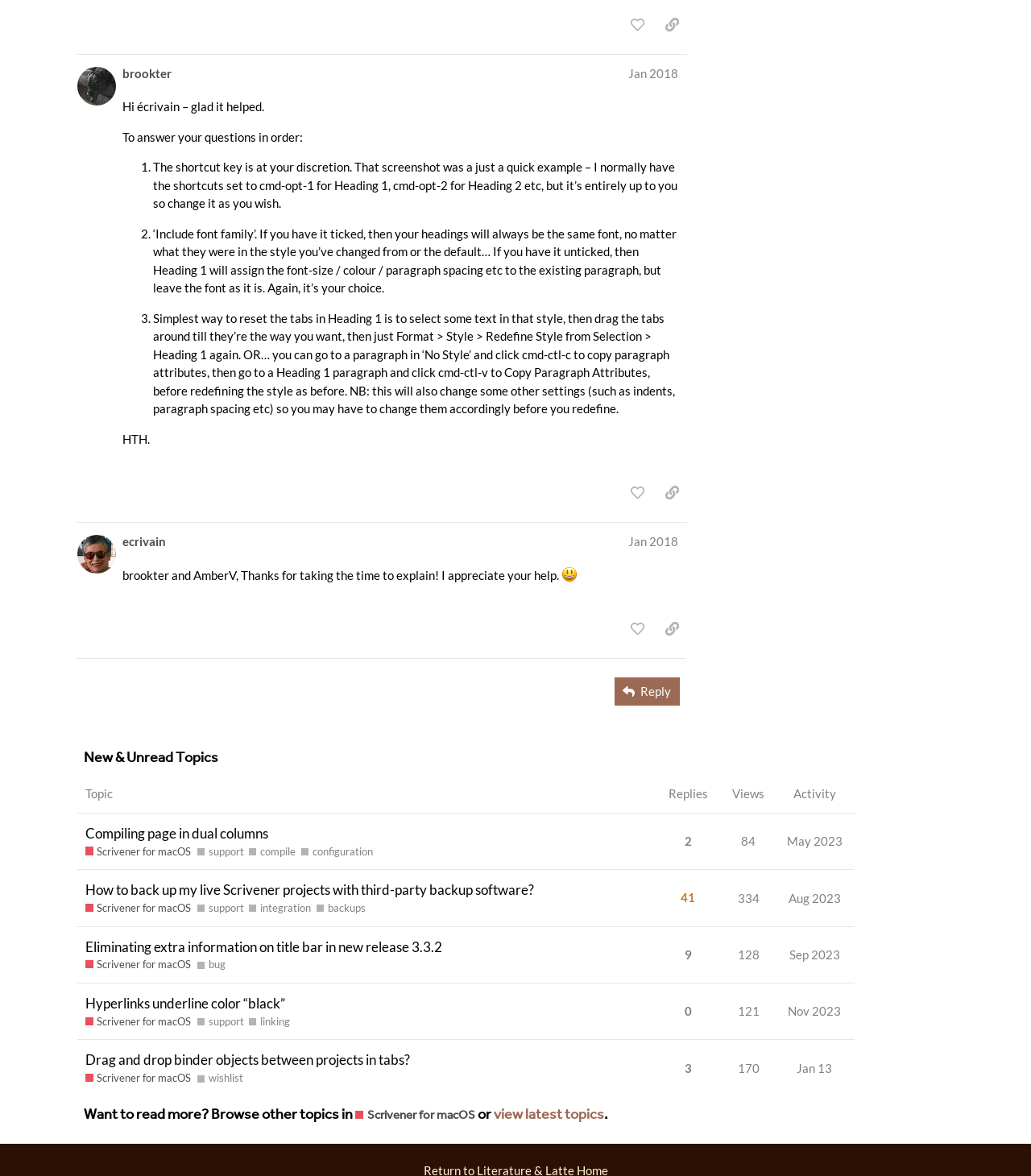Identify and provide the bounding box coordinates of the UI element described: "Hyperlinks underline color “black”". The coordinates should be formatted as [left, top, right, bottom], with each number being a float between 0 and 1.

[0.083, 0.836, 0.277, 0.871]